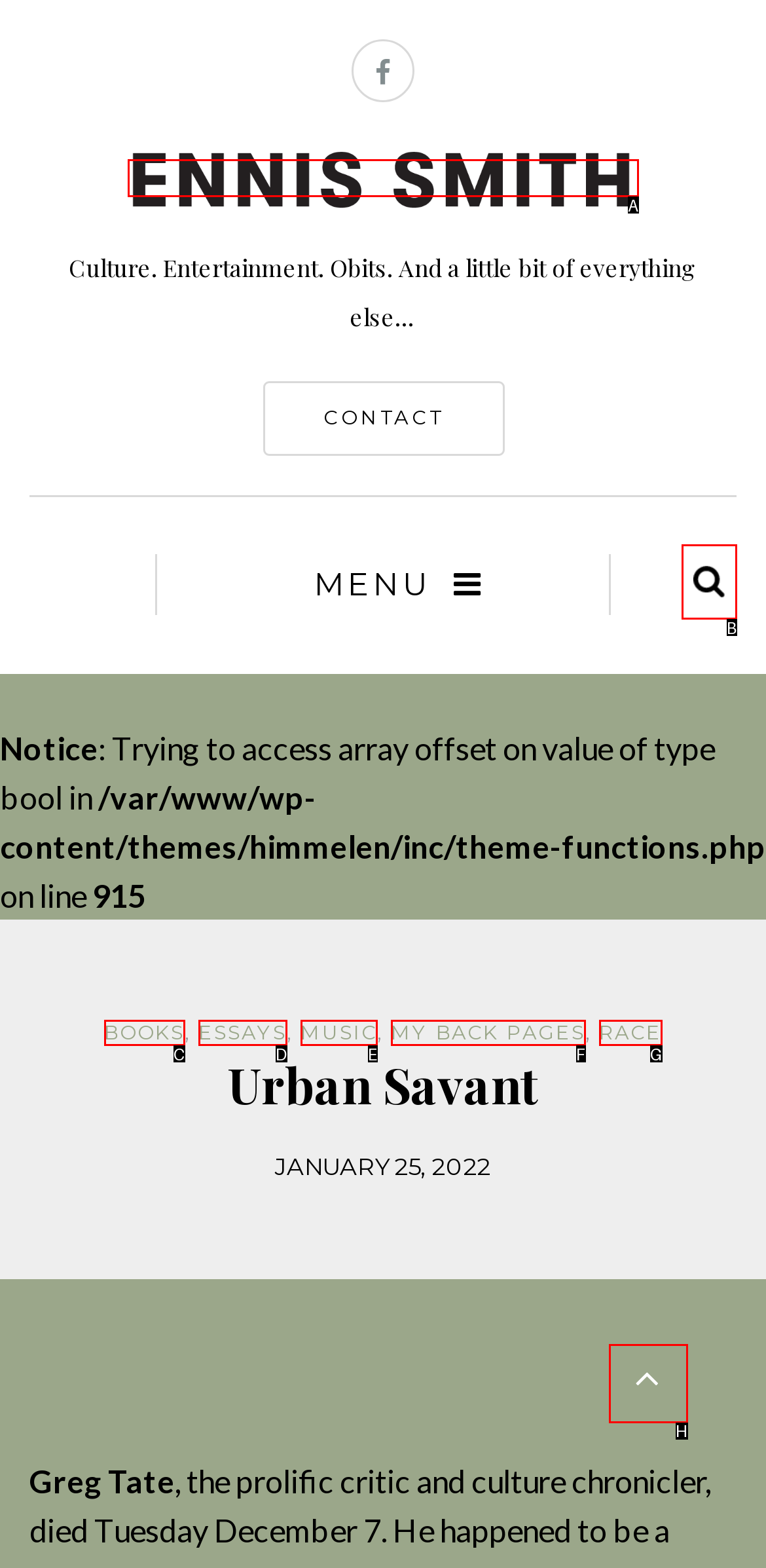Choose the HTML element that best fits the description: Race. Answer with the option's letter directly.

G